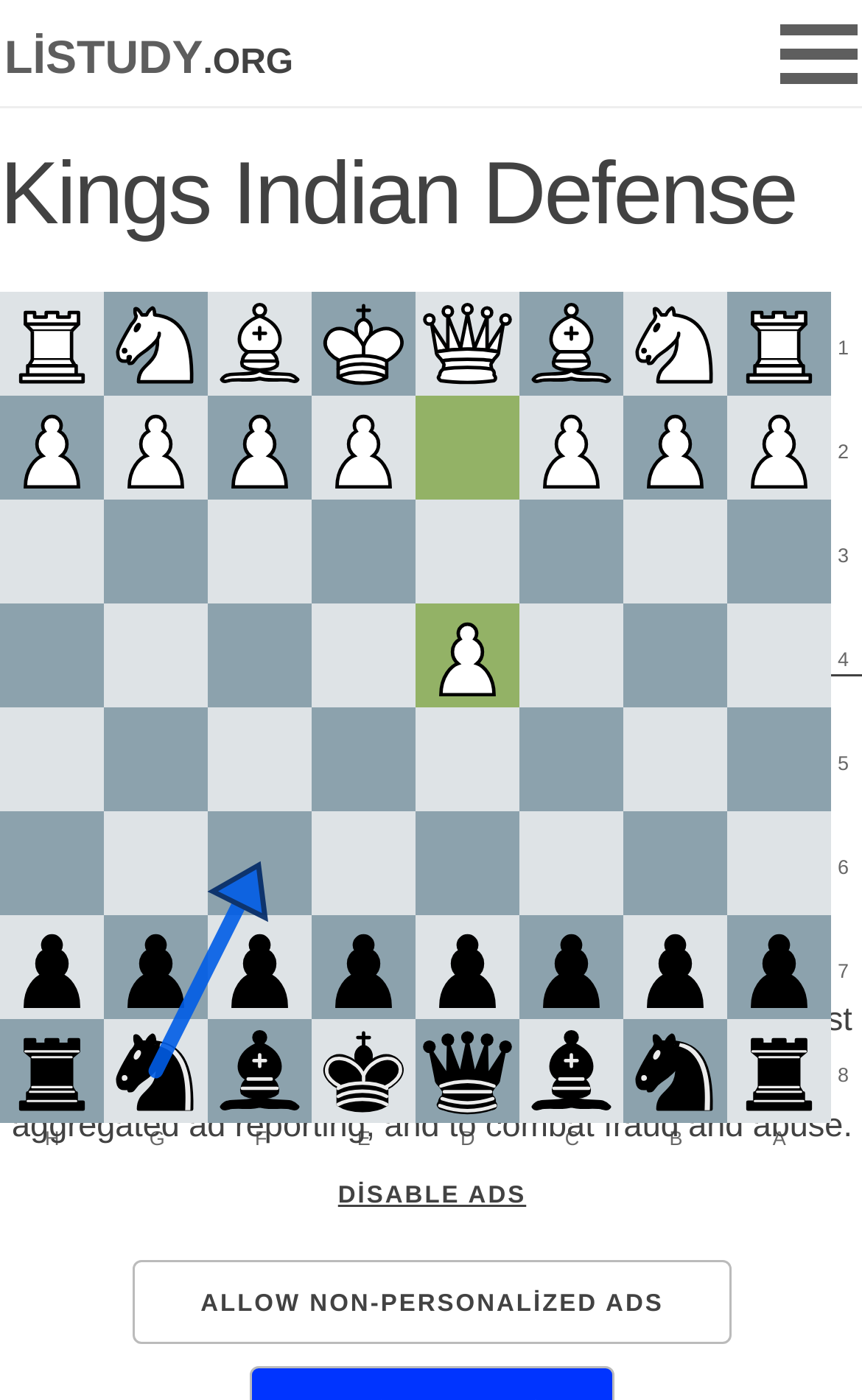Provide a short answer using a single word or phrase for the following question: 
What is the last letter in the sequence of letters at the bottom of the webpage?

H